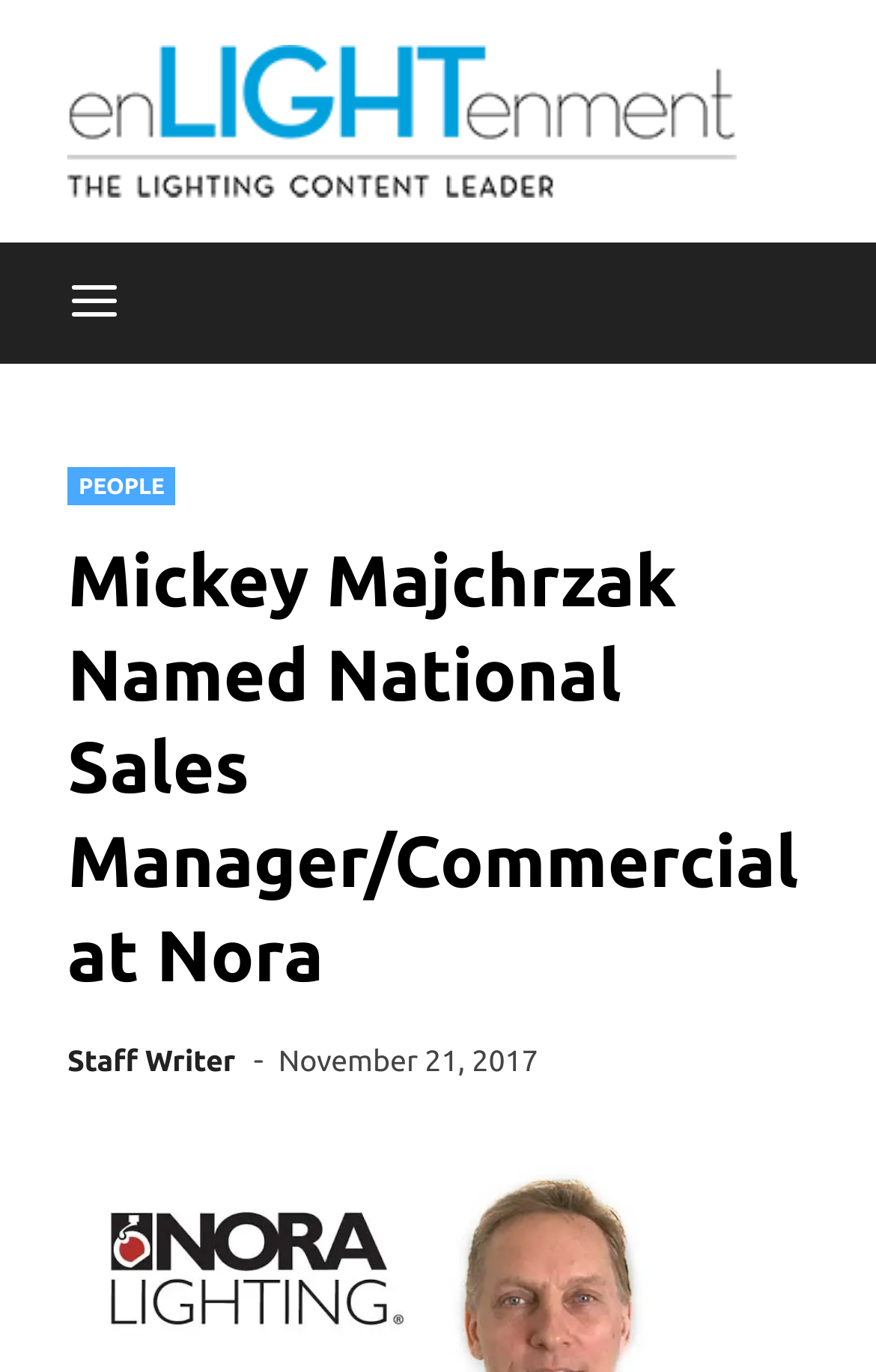What is the company where Mickey Majchrzak is appointed?
Based on the screenshot, respond with a single word or phrase.

Nora